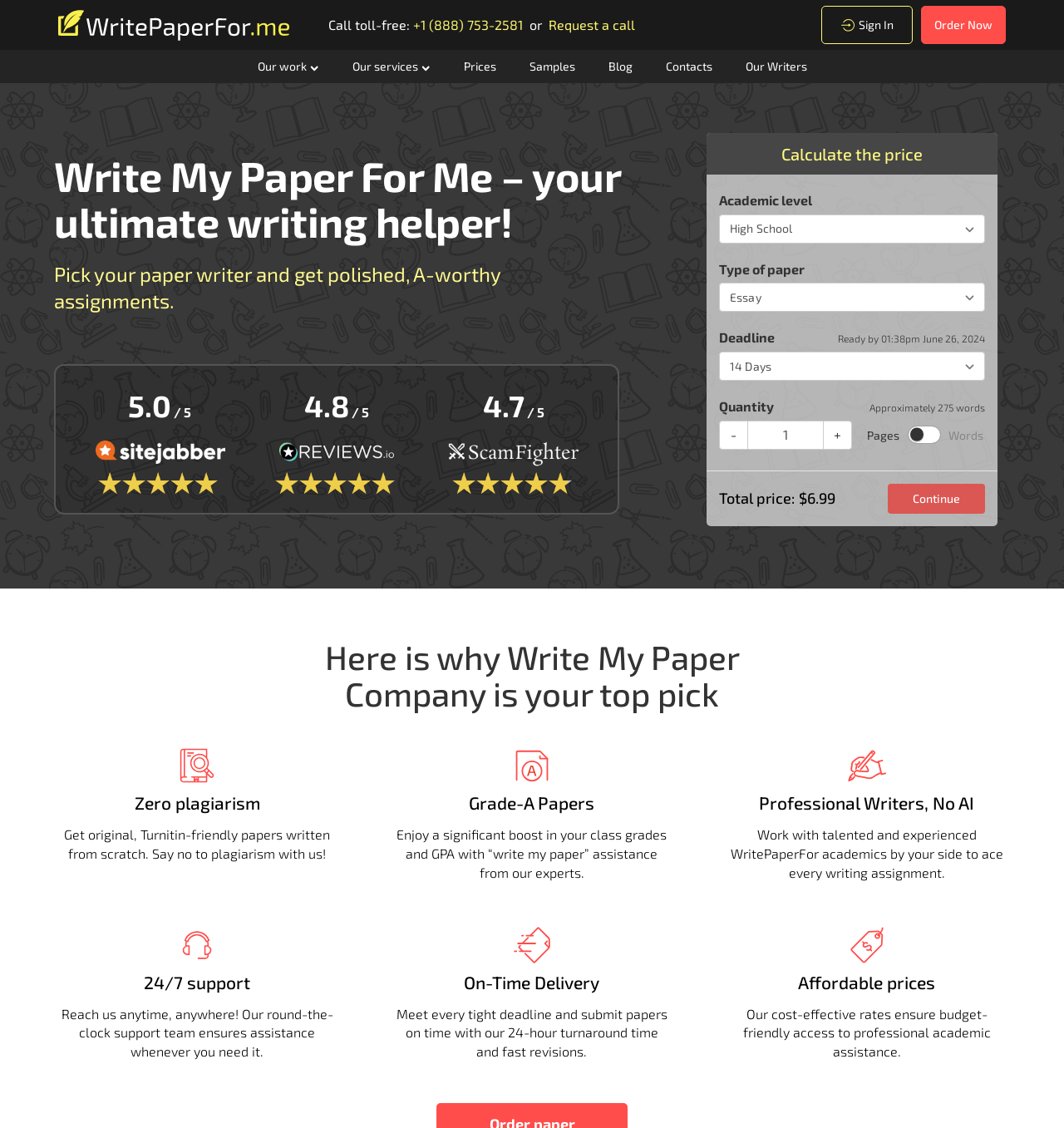Please locate the bounding box coordinates of the region I need to click to follow this instruction: "Learn about COVID safety protocols".

None